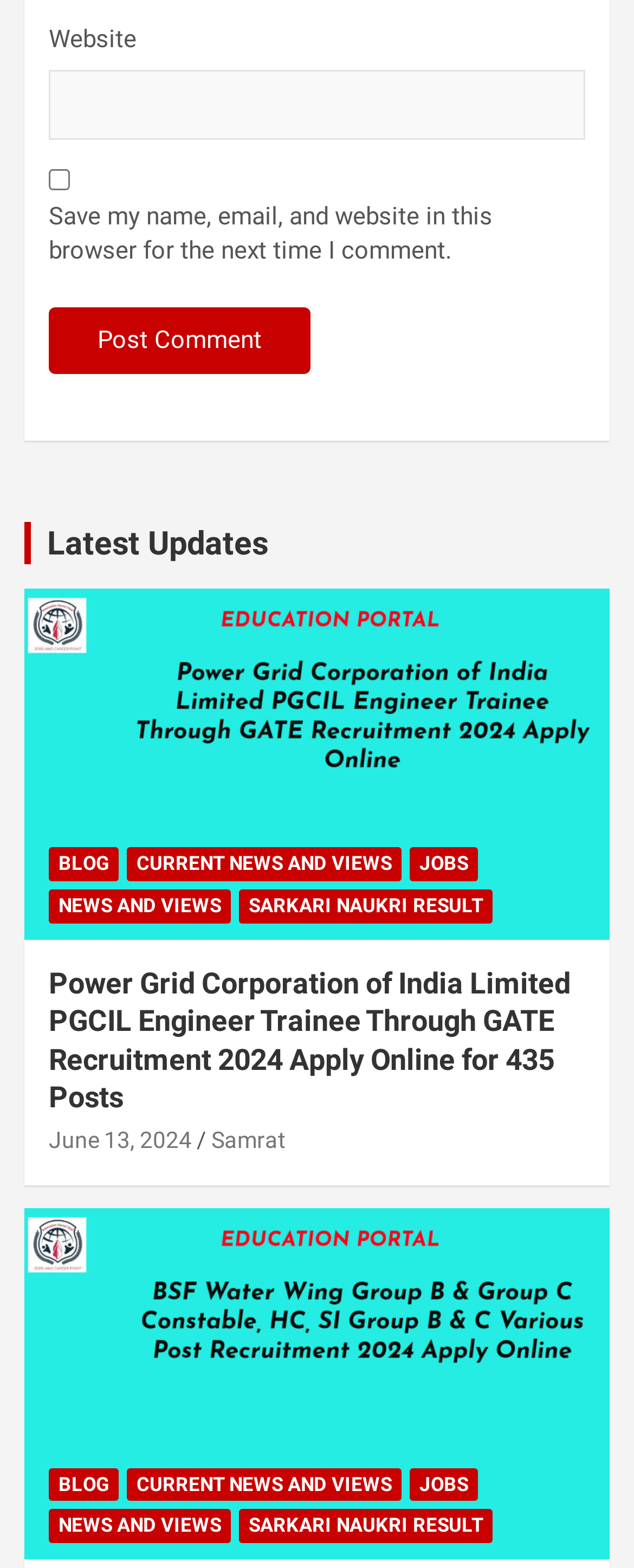Provide the bounding box coordinates for the area that should be clicked to complete the instruction: "share this page".

None